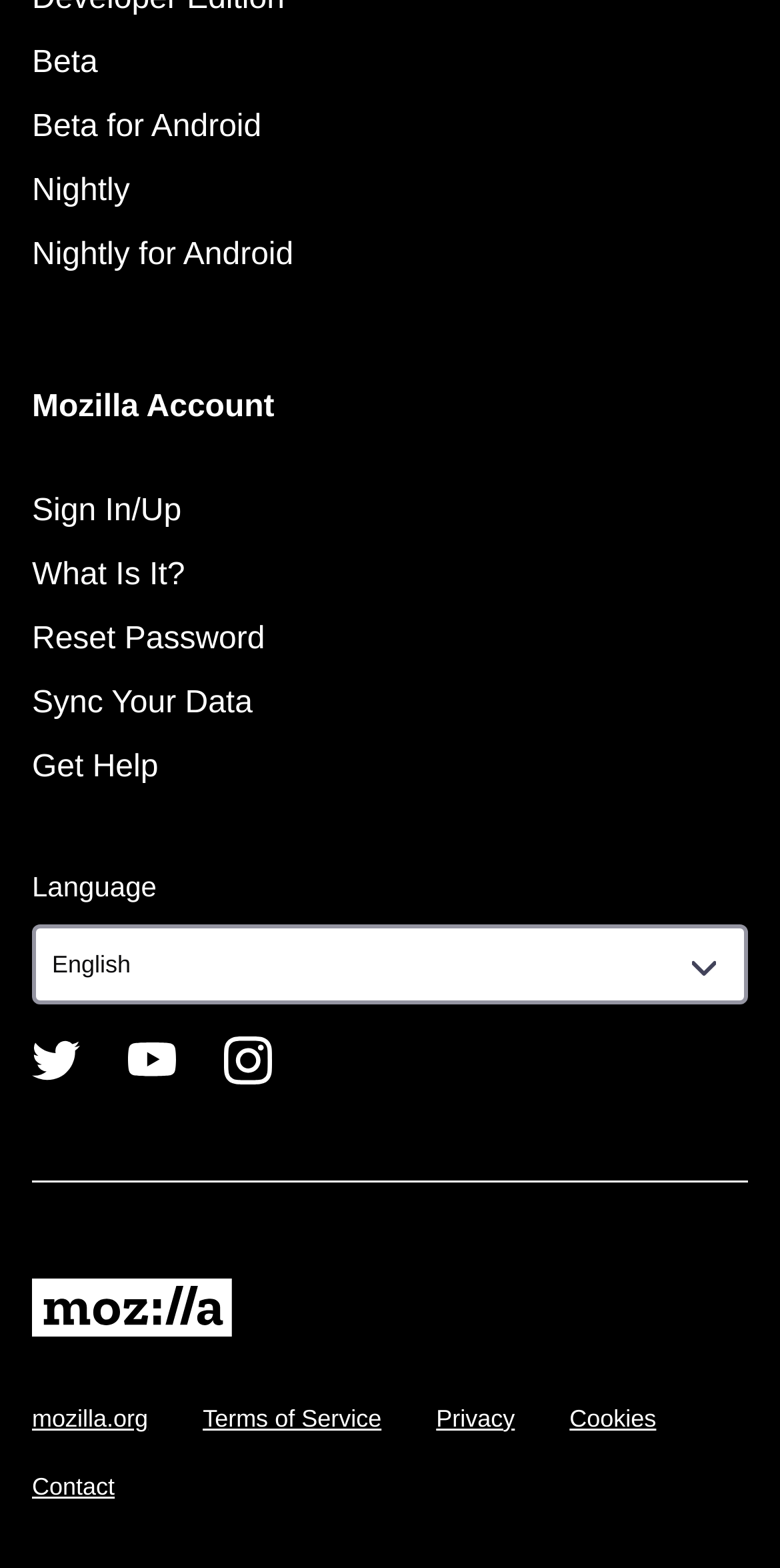What is the topmost link on the webpage?
Answer the question with a single word or phrase, referring to the image.

Beta